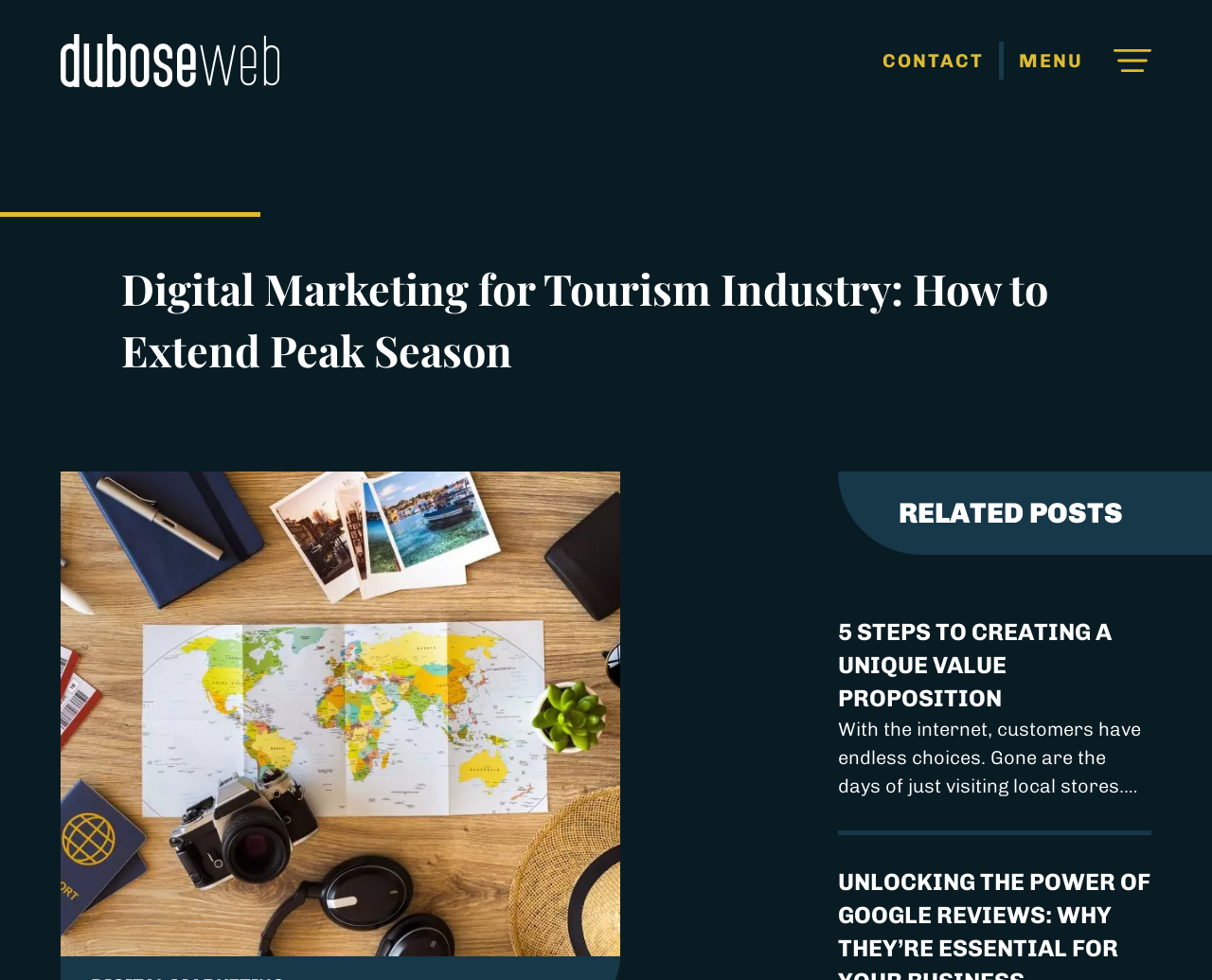Using the provided element description "Contact", determine the bounding box coordinates of the UI element.

[0.716, 0.048, 0.824, 0.075]